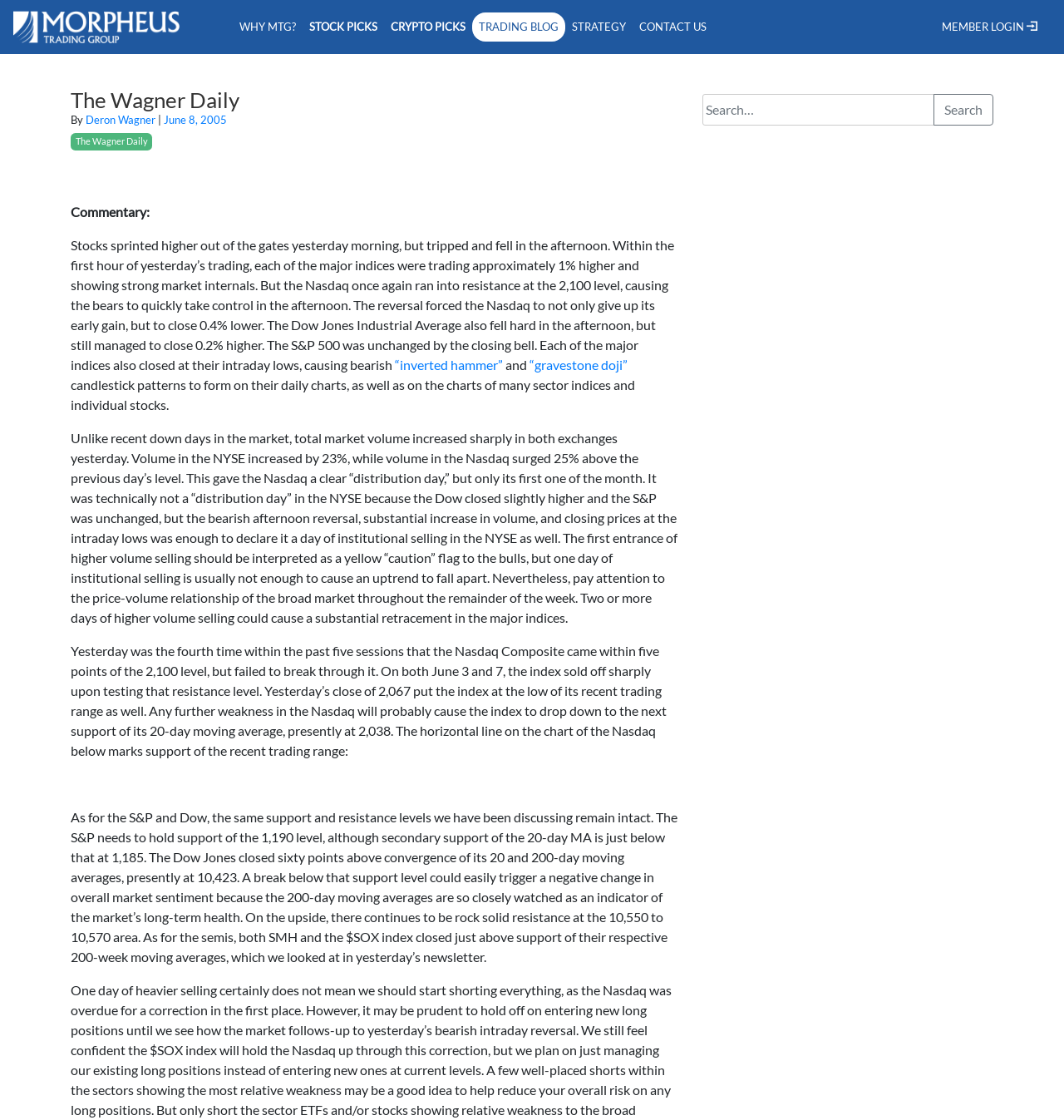What is the primary heading on this webpage?

The Wagner Daily